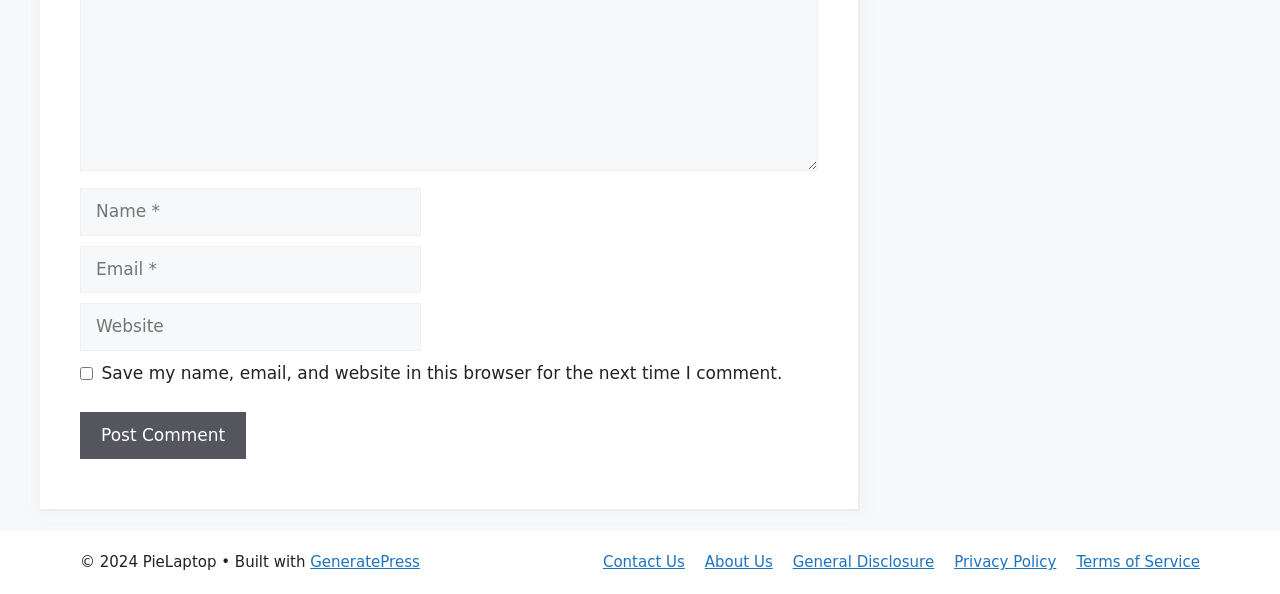What is the copyright year?
Look at the image and respond with a one-word or short-phrase answer.

2024